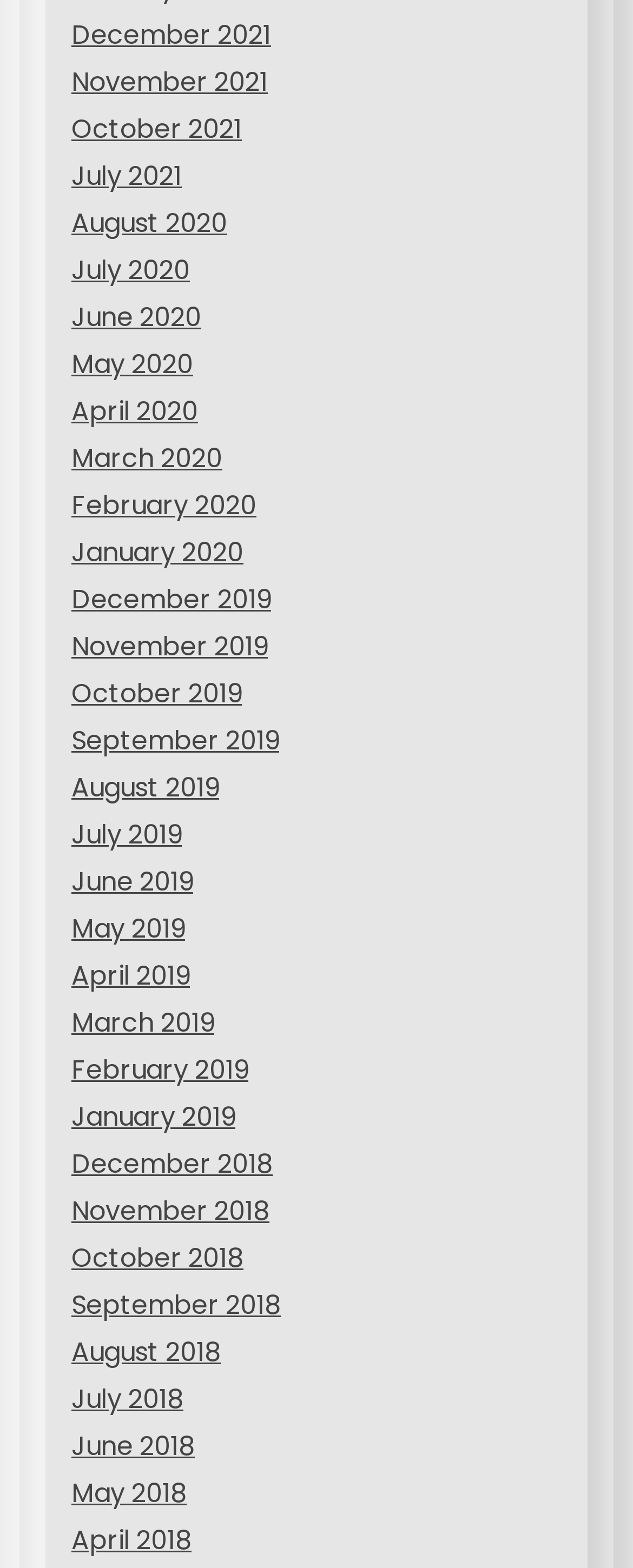How many months are listed on the webpage?
Use the screenshot to answer the question with a single word or phrase.

36